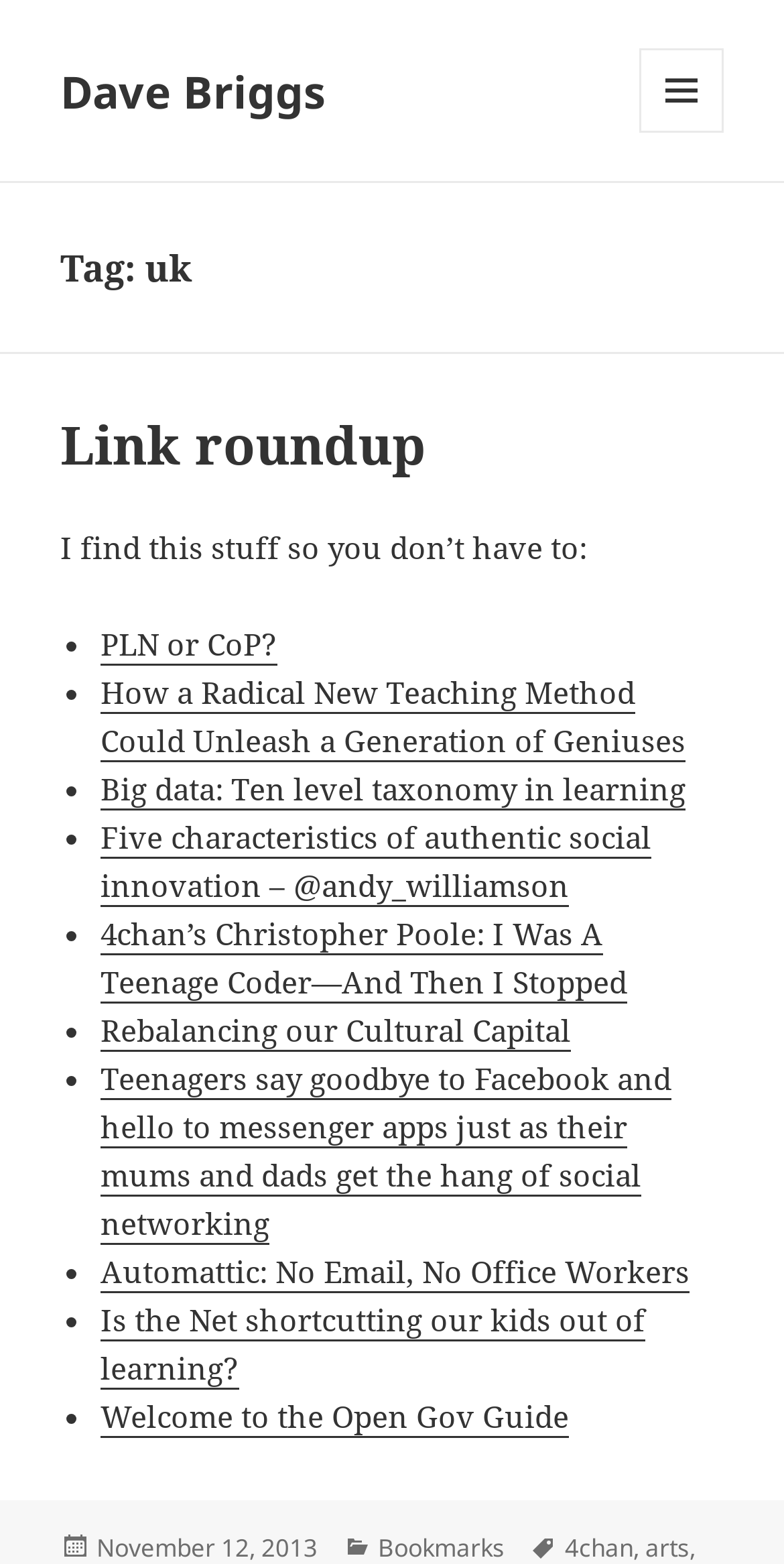Based on the description "Rebalancing our Cultural Capital", find the bounding box of the specified UI element.

[0.128, 0.645, 0.728, 0.672]